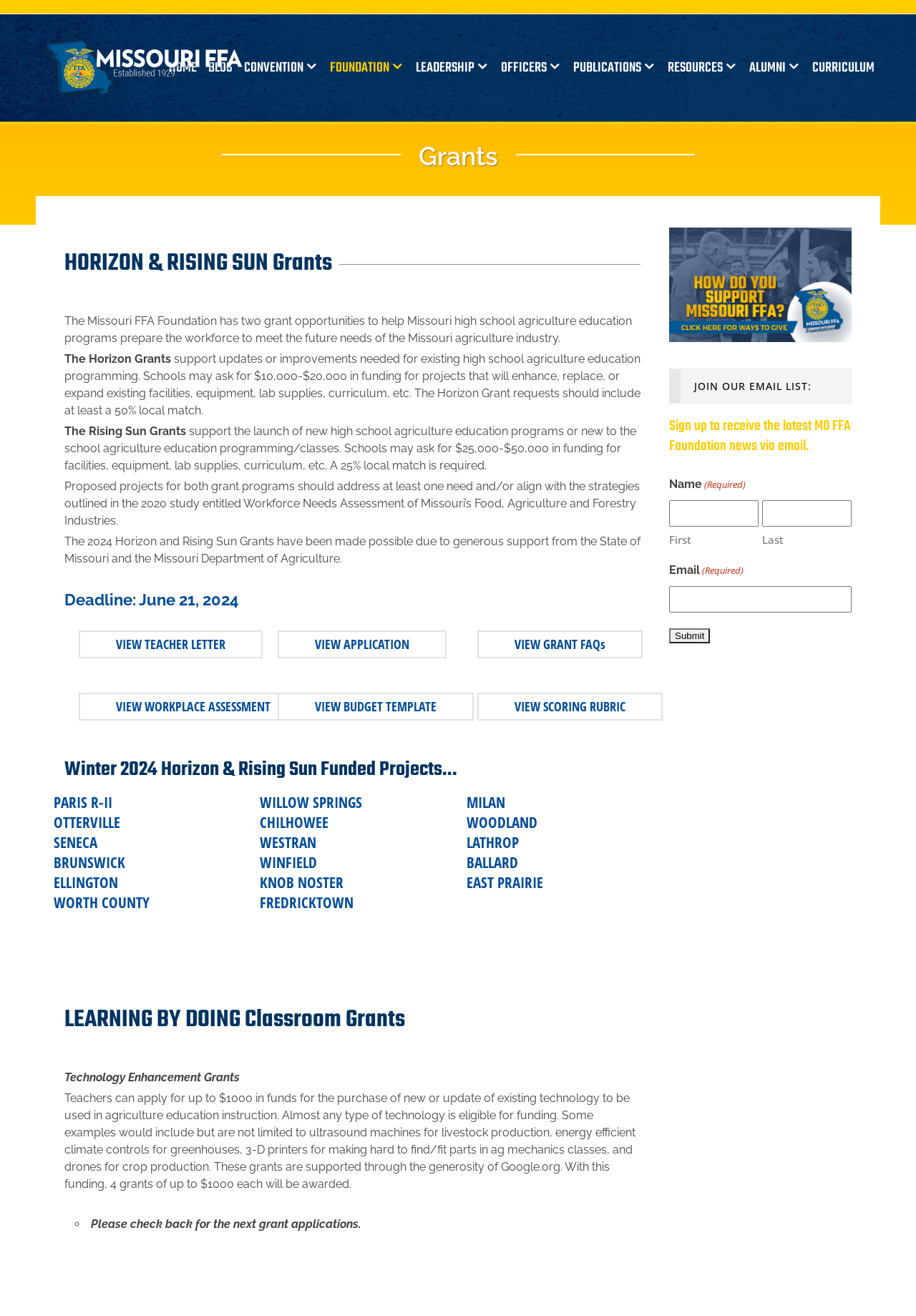Given the webpage screenshot, identify the bounding box of the UI element that matches this description: "VIEW APPLICATION".

[0.303, 0.479, 0.488, 0.5]